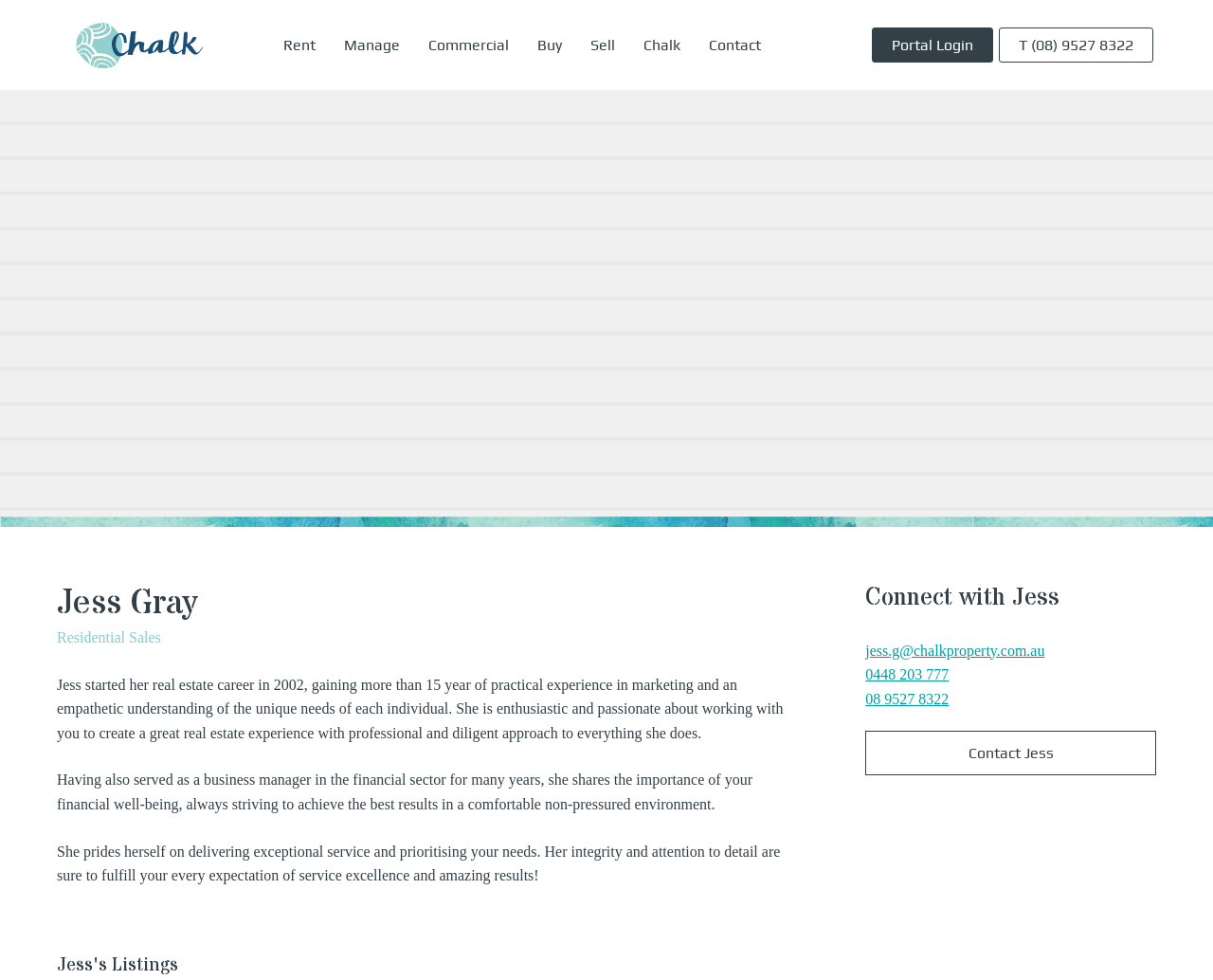Find the bounding box coordinates of the clickable area required to complete the following action: "View Jess's Listings".

[0.047, 0.974, 0.953, 0.997]